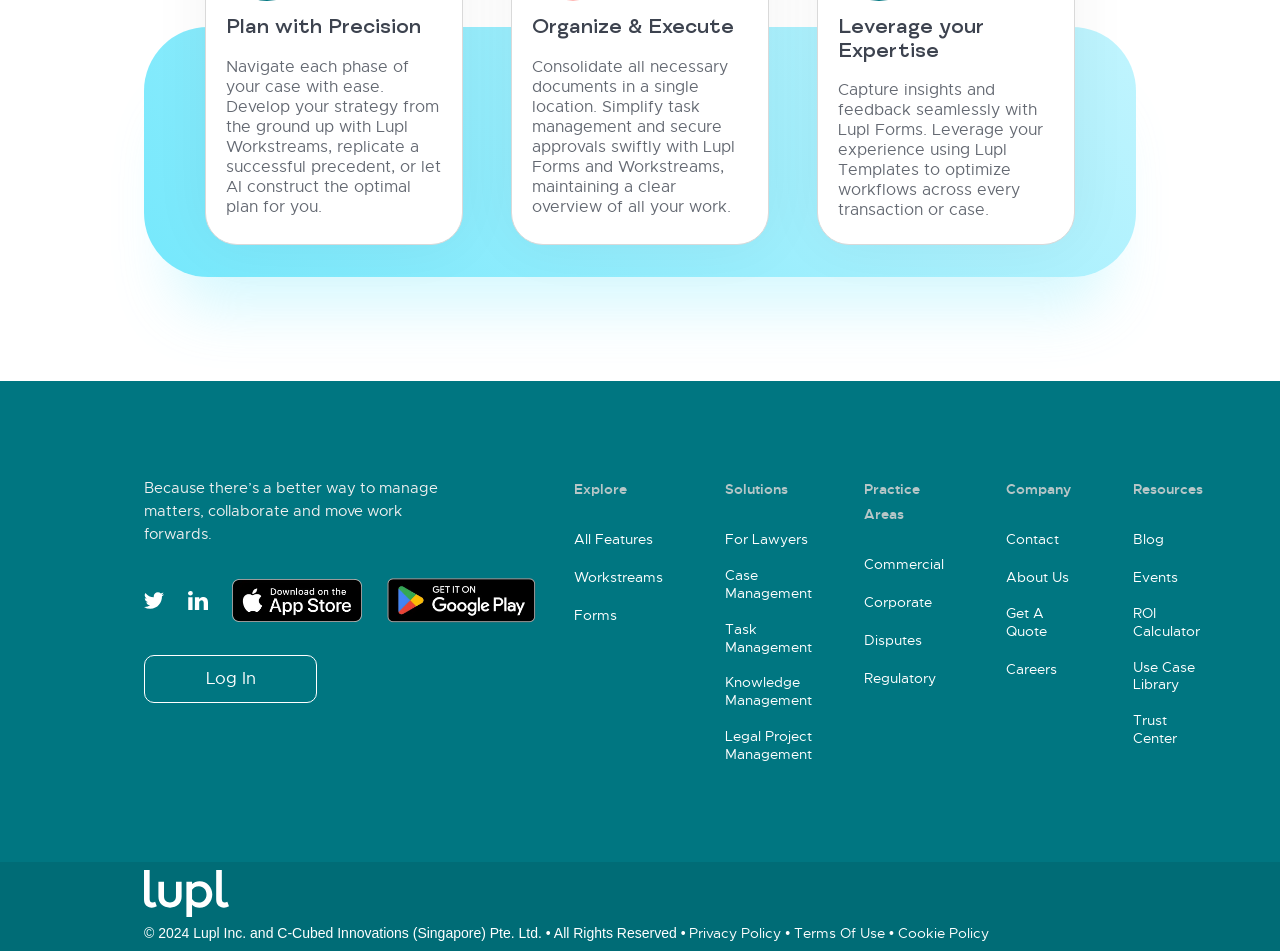Determine the bounding box coordinates of the clickable element to achieve the following action: 'Get a quote'. Provide the coordinates as four float values between 0 and 1, formatted as [left, top, right, bottom].

[0.786, 0.636, 0.836, 0.674]